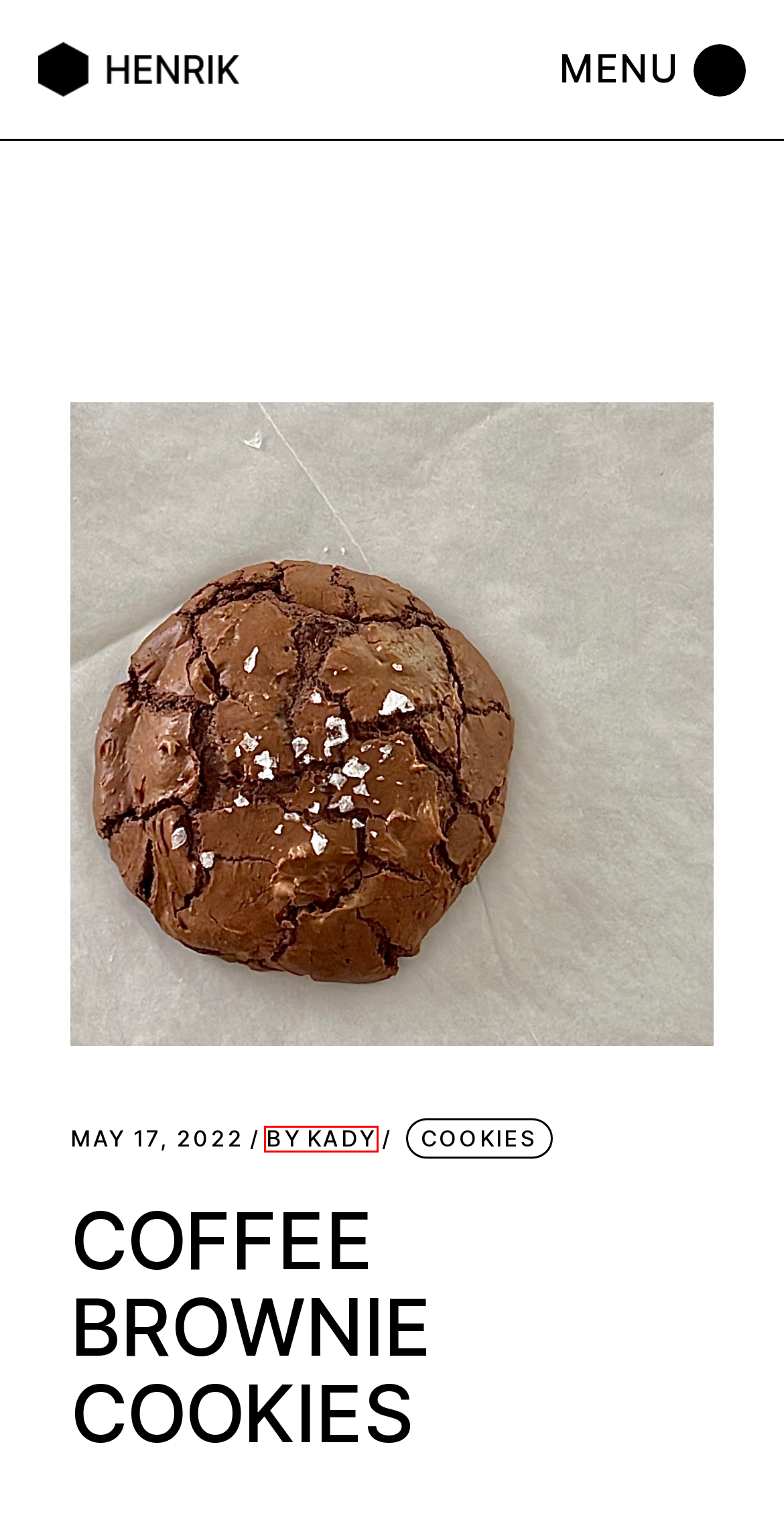You have a screenshot of a webpage with a red bounding box highlighting a UI element. Your task is to select the best webpage description that corresponds to the new webpage after clicking the element. Here are the descriptions:
A. kady – Kady Lone
B. May 2022 – Kady Lone
C. small batch – Kady Lone
D. Coffee Brownie Cookies - Kady Lone
E. Lucky charms cereal milk cookies – Kady Lone
F. bars – Kady Lone
G. cake – Kady Lone
H. Kady Lone

A